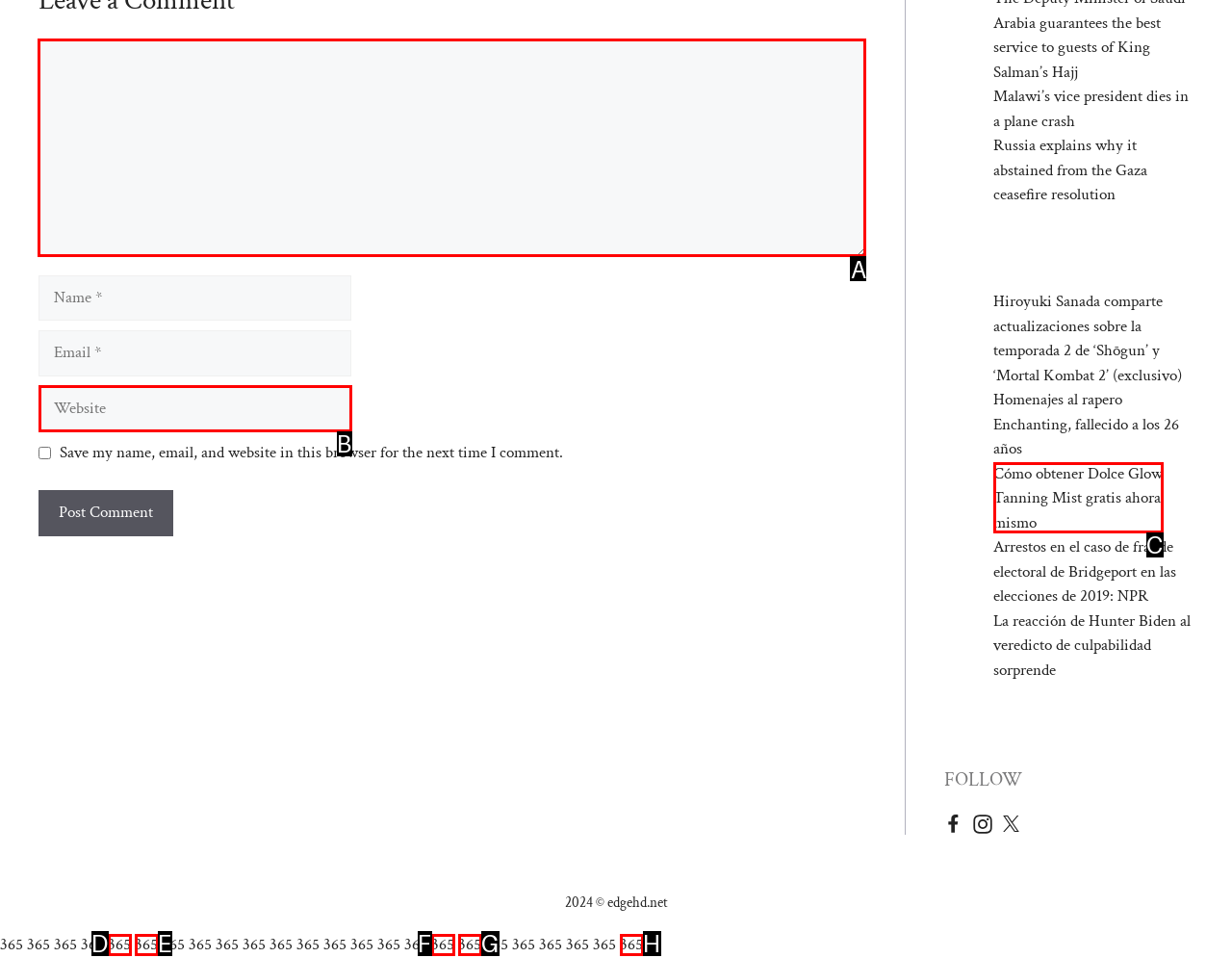Identify the letter of the option to click in order to Enter a comment. Answer with the letter directly.

A